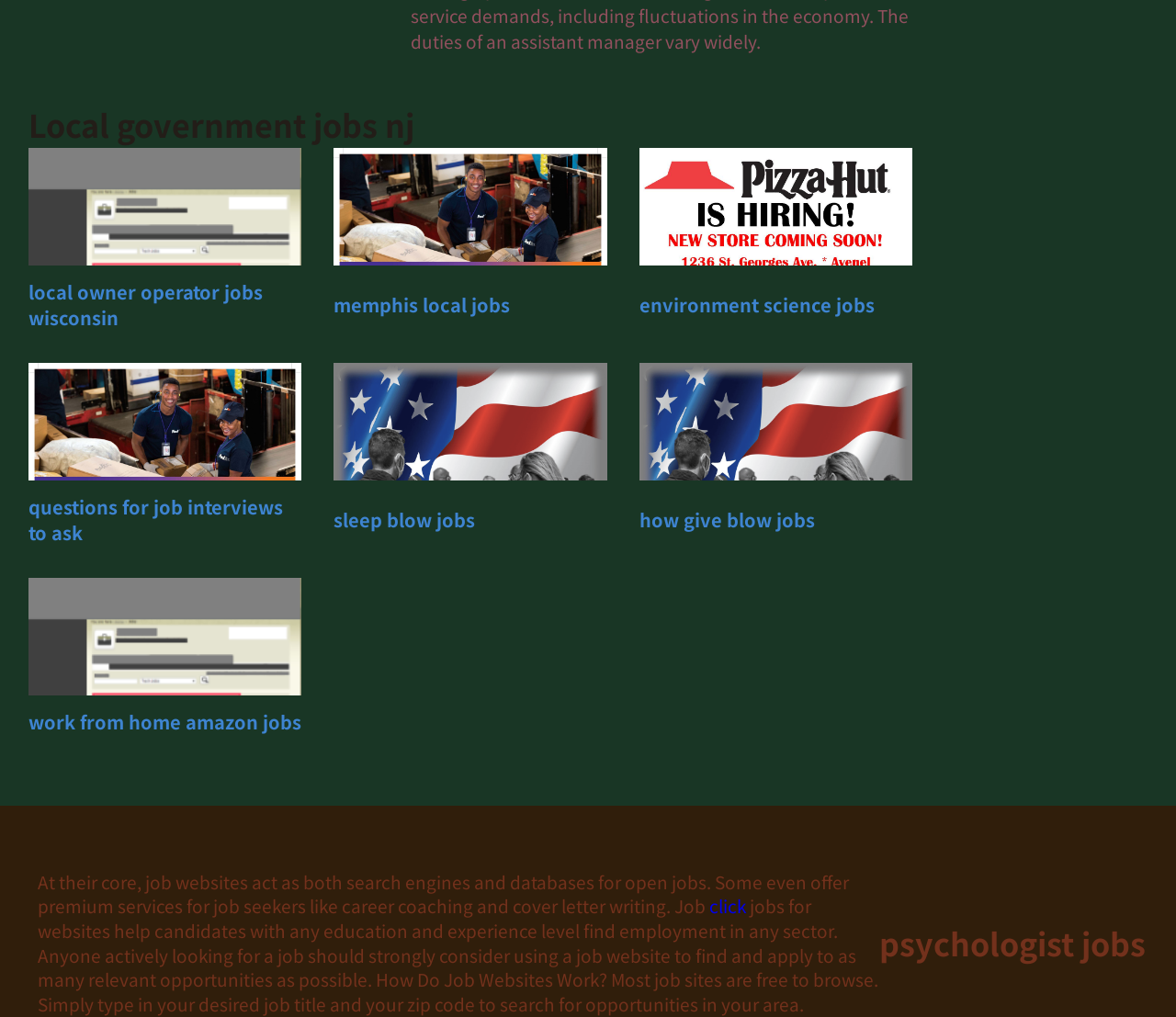What is the benefit of using a job website?
Please use the image to provide an in-depth answer to the question.

According to the StaticText element with ID 113, job websites help candidates with any education and experience level find employment in any sector. This implies that the benefit of using a job website is to increase the chances of finding a job.